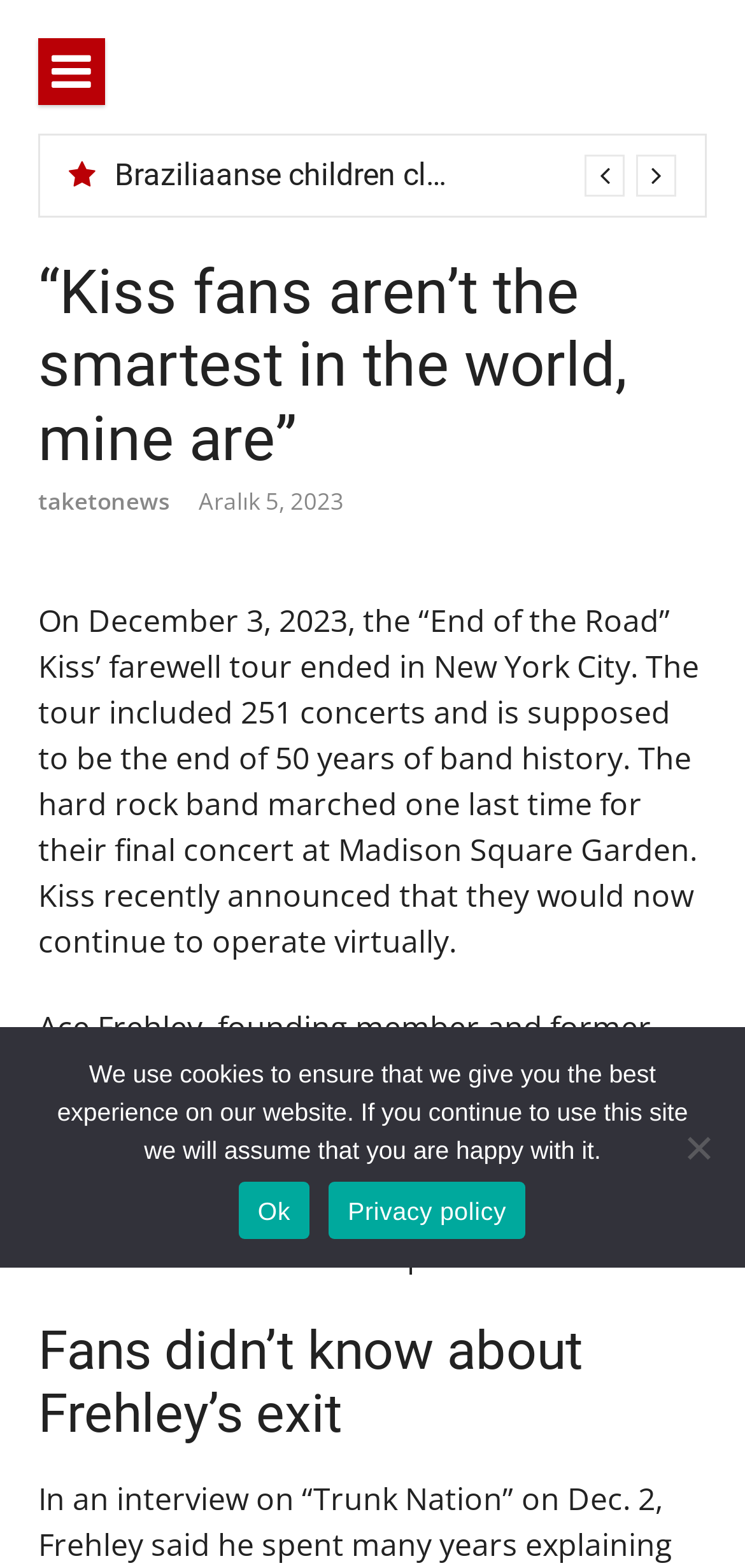How many concerts were included in the farewell tour?
Refer to the image and provide a one-word or short phrase answer.

251